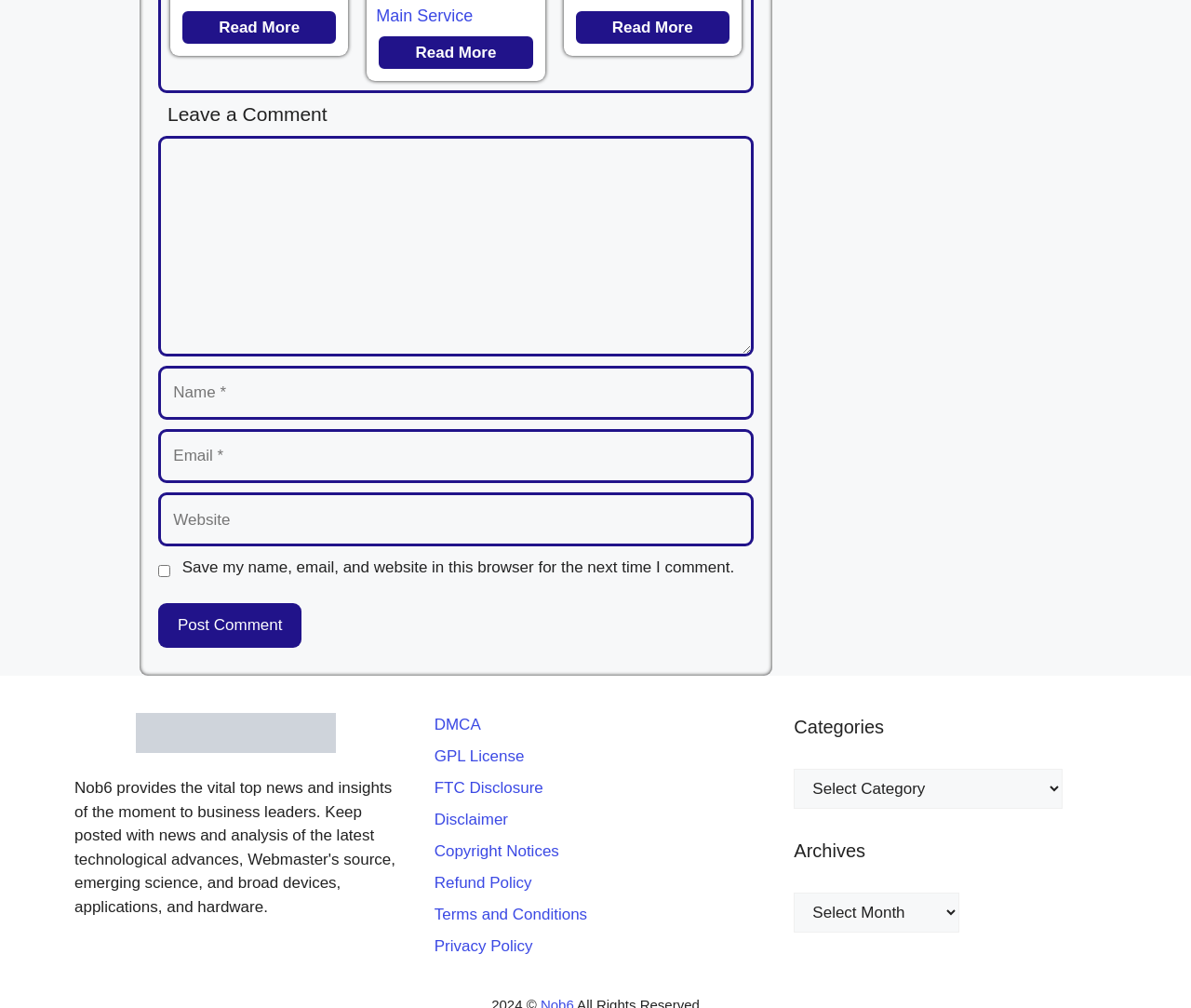Determine the bounding box coordinates for the area you should click to complete the following instruction: "Enter your name".

[0.133, 0.363, 0.633, 0.417]